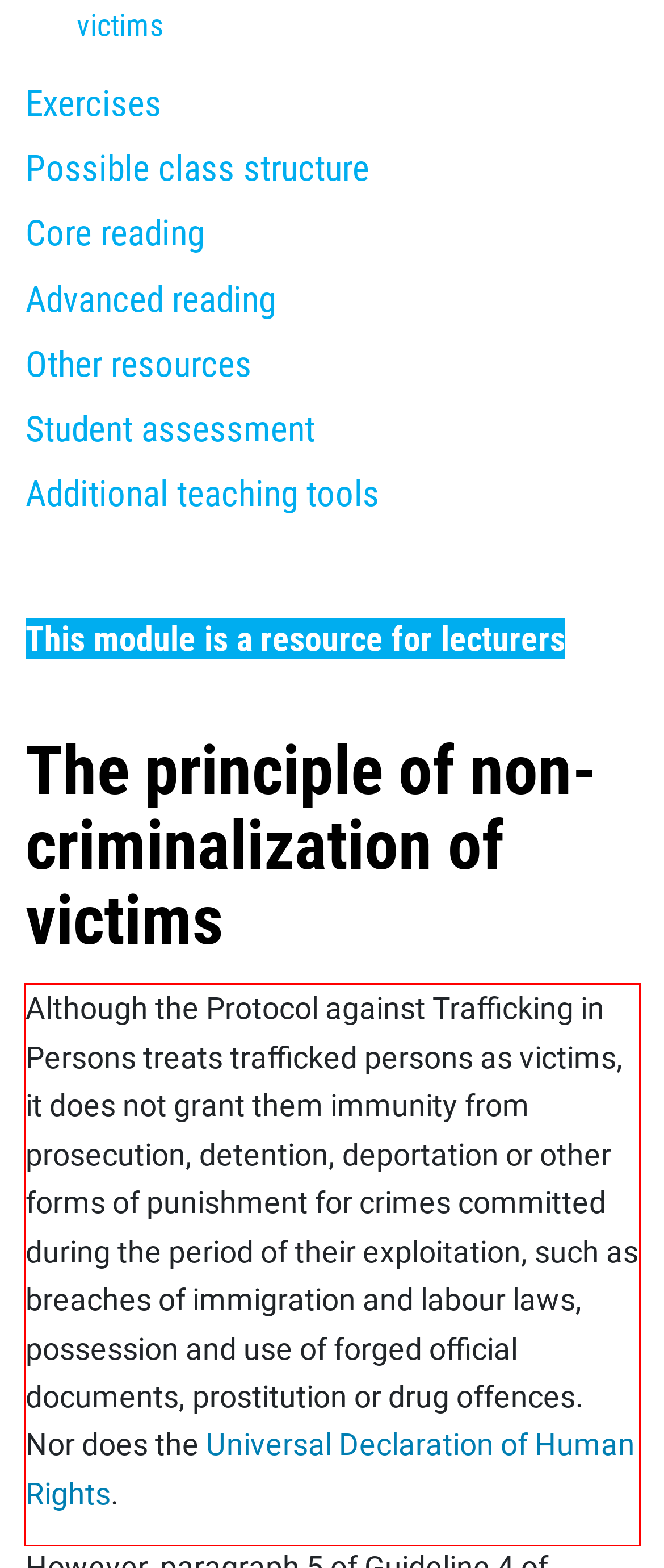From the given screenshot of a webpage, identify the red bounding box and extract the text content within it.

Although the Protocol against Trafficking in Persons treats trafficked persons as victims, it does not grant them immunity from prosecution, detention, deportation or other forms of punishment for crimes committed during the period of their exploitation, such as breaches of immigration and labour laws, possession and use of forged official documents, prostitution or drug offences. Nor does the Universal Declaration of Human Rights.